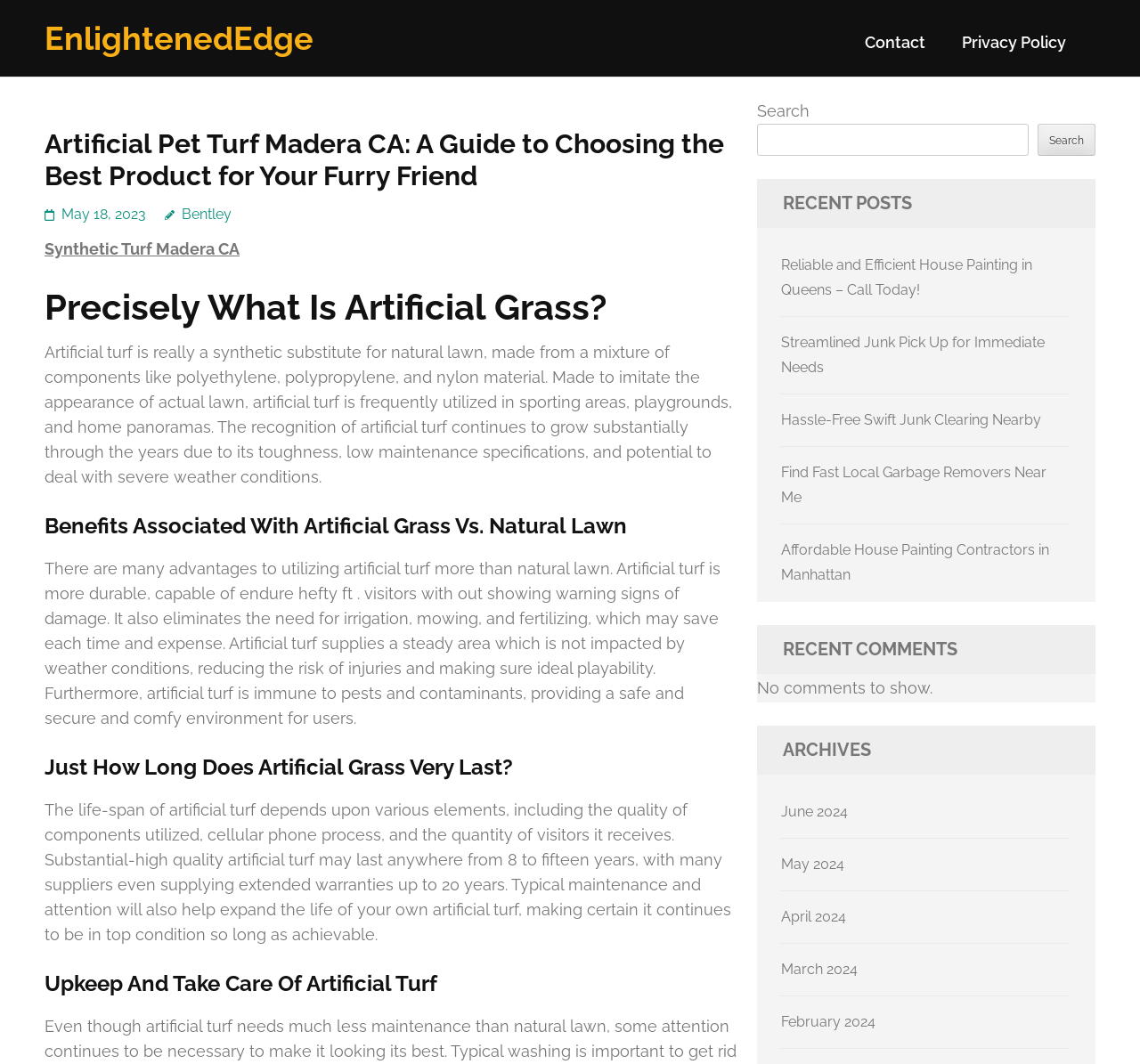Please find and report the bounding box coordinates of the element to click in order to perform the following action: "Read the 'Artificial Pet Turf Madera CA' guide". The coordinates should be expressed as four float numbers between 0 and 1, in the format [left, top, right, bottom].

[0.039, 0.121, 0.648, 0.181]